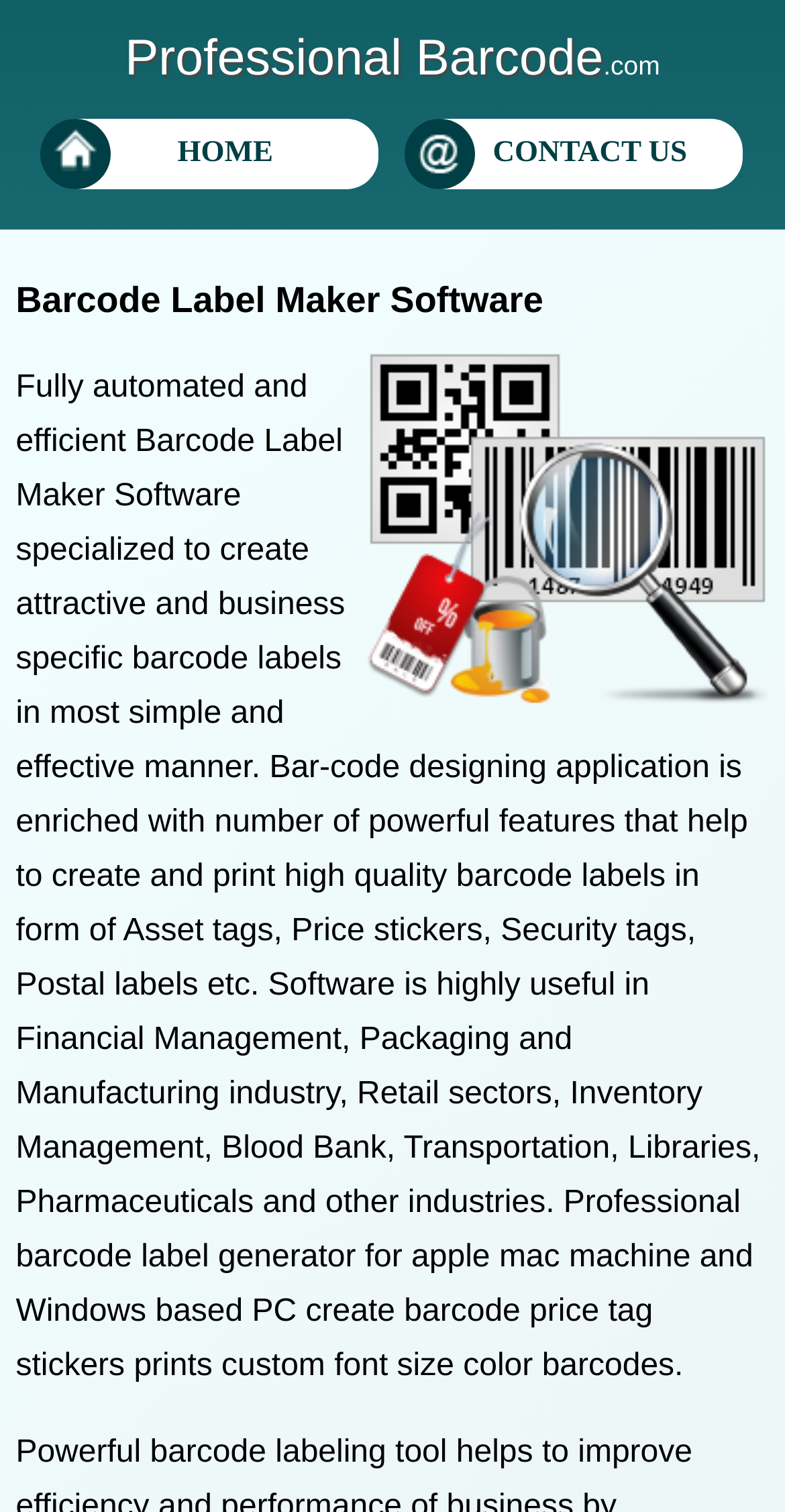What is the platform compatibility of the software?
Please interpret the details in the image and answer the question thoroughly.

The software is compatible with both Windows PC and Apple Mac computers, allowing users to create barcode labels on either platform.